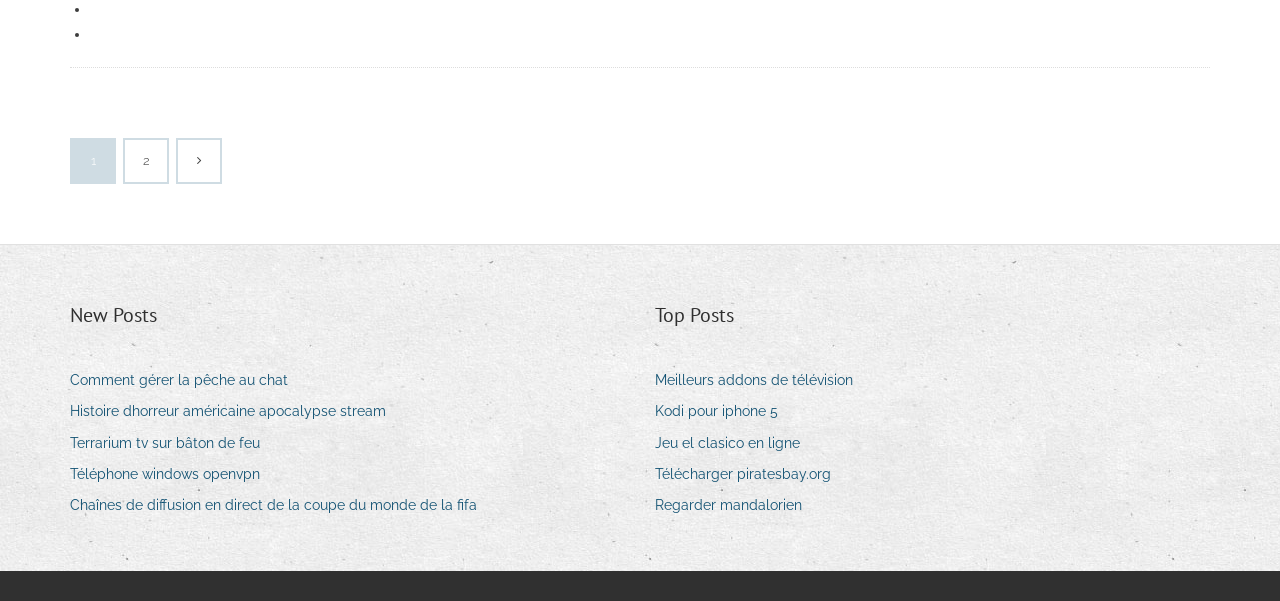How many posts are there in the 'Top Posts' category?
Using the image as a reference, answer with just one word or a short phrase.

5